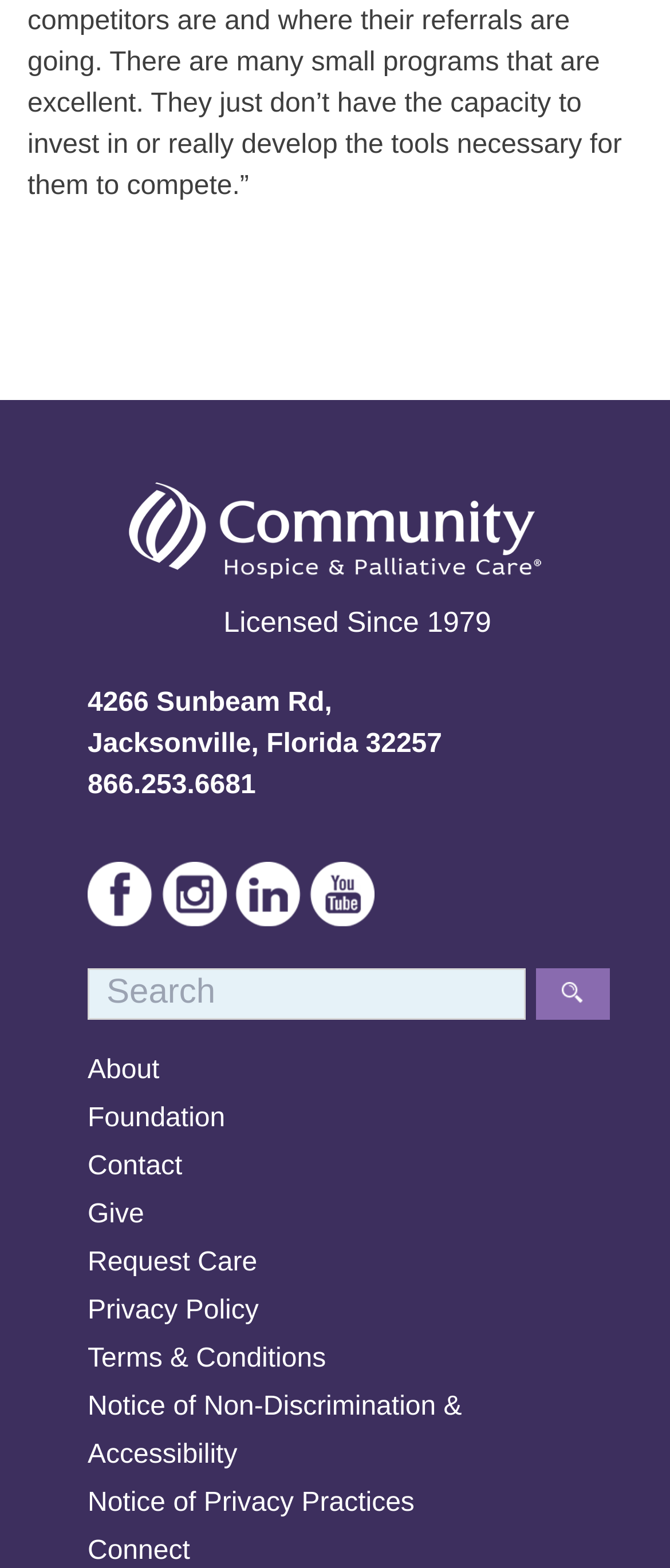Locate the bounding box coordinates of the clickable area needed to fulfill the instruction: "Enter your name".

None